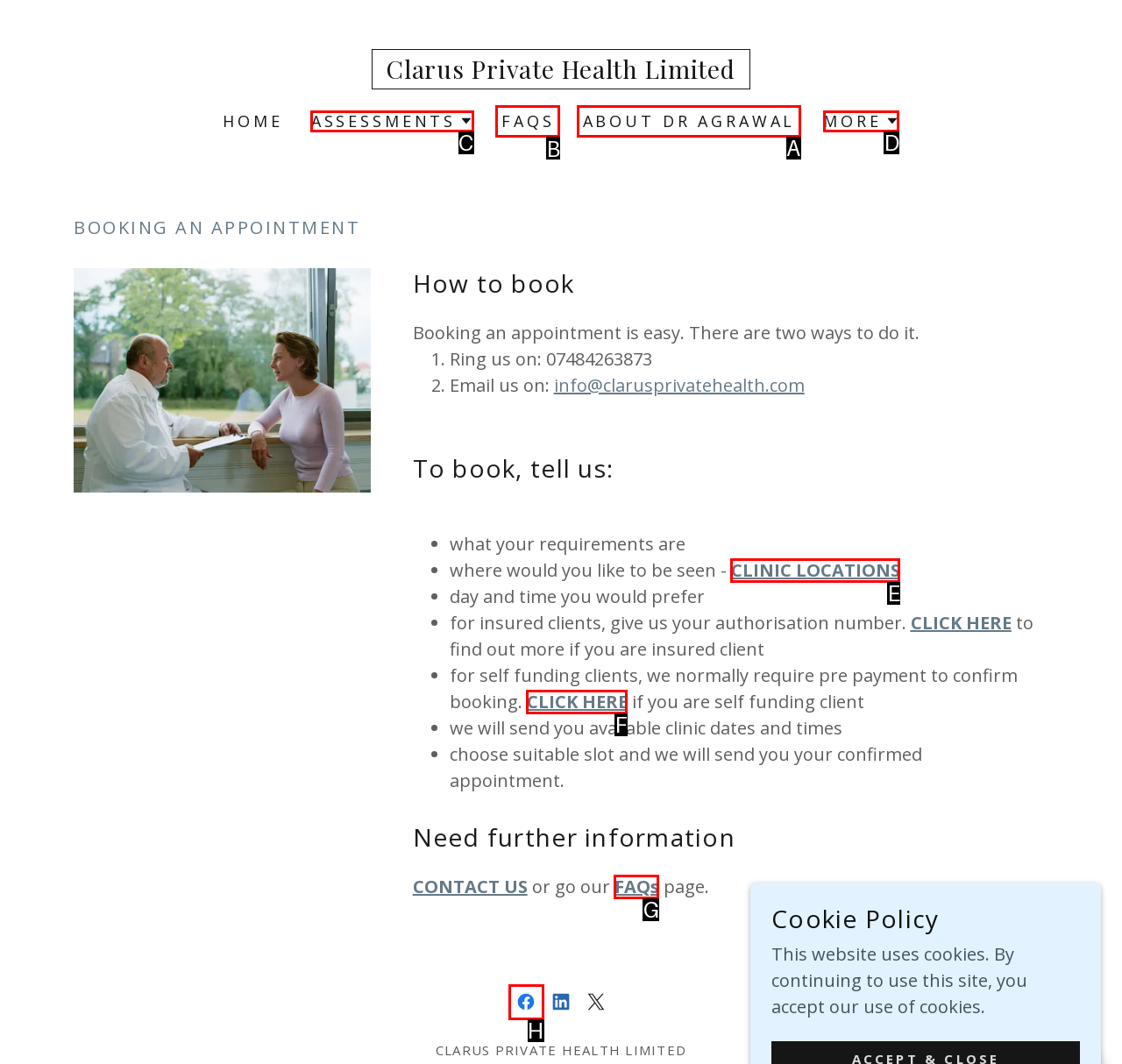For the task "Click on FAQS", which option's letter should you click? Answer with the letter only.

B